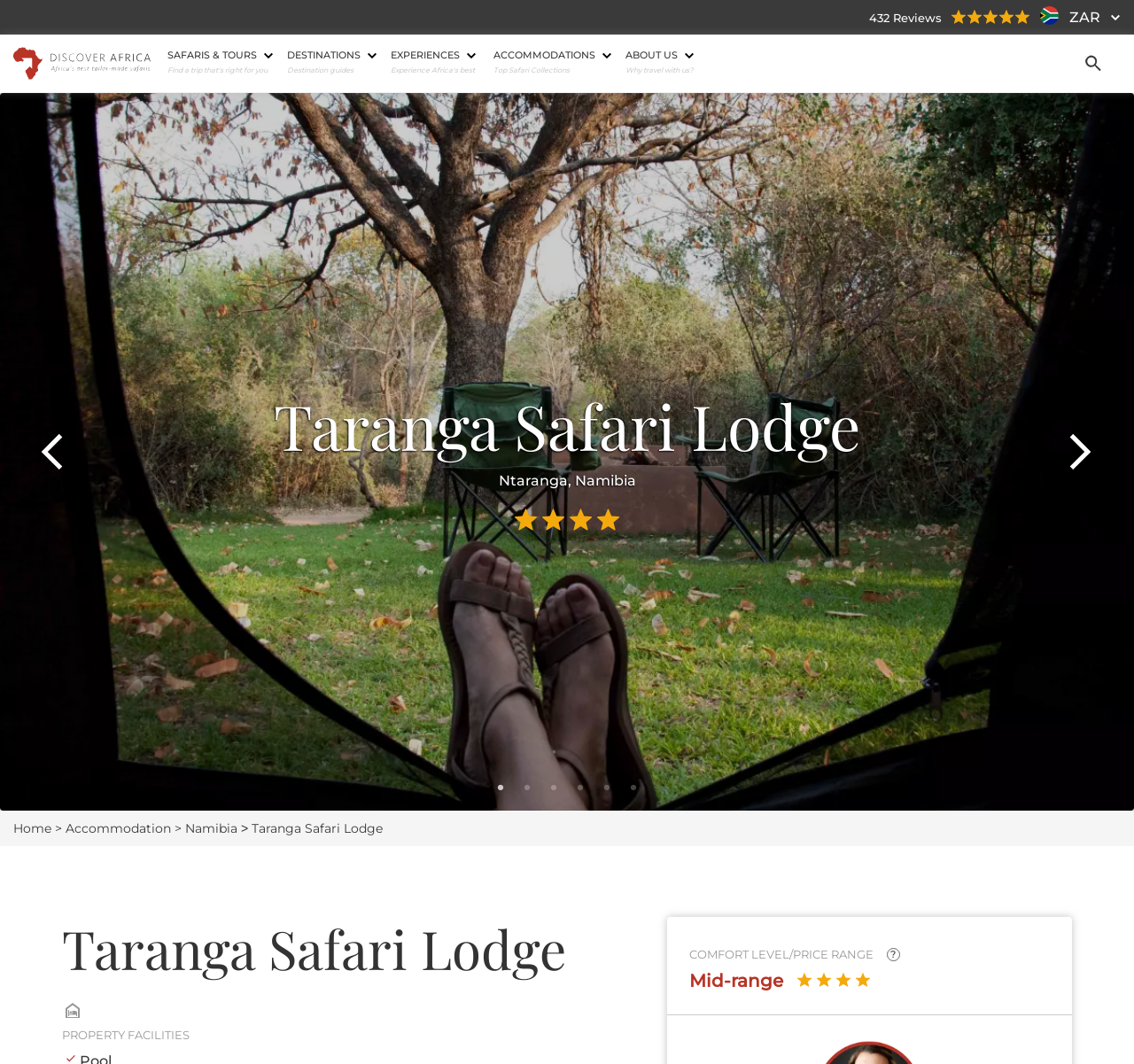Please specify the bounding box coordinates in the format (top-left x, top-left y, bottom-right x, bottom-right y), with all values as floating point numbers between 0 and 1. Identify the bounding box of the UI element described by: parent_node: SAFARIS & TOURS

[0.012, 0.055, 0.148, 0.071]